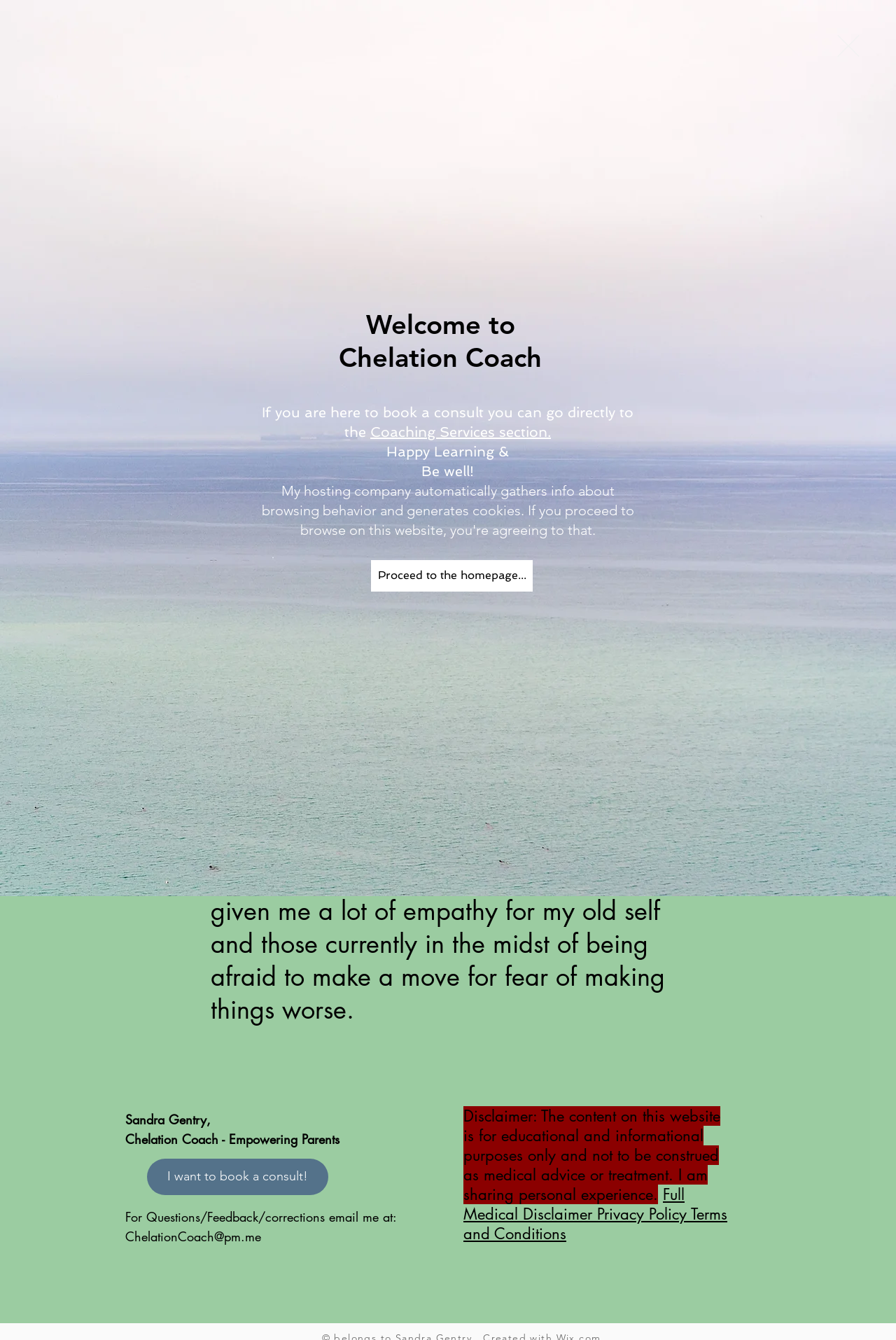Please identify the bounding box coordinates of the region to click in order to complete the task: "Contact Sandra via email". The coordinates must be four float numbers between 0 and 1, specified as [left, top, right, bottom].

[0.14, 0.916, 0.291, 0.929]